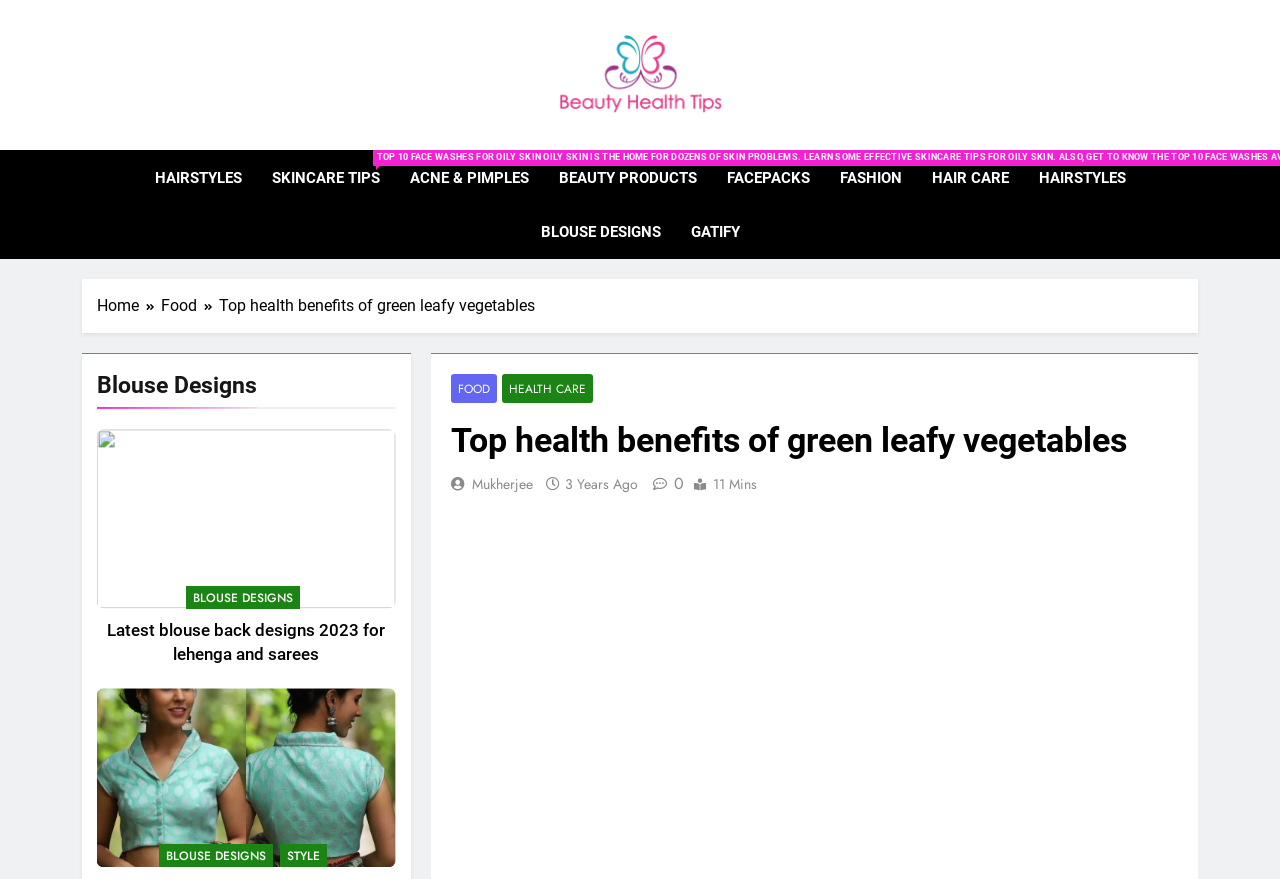Locate the bounding box of the UI element defined by this description: "3 years ago8 years ago". The coordinates should be given as four float numbers between 0 and 1, formatted as [left, top, right, bottom].

[0.441, 0.54, 0.498, 0.562]